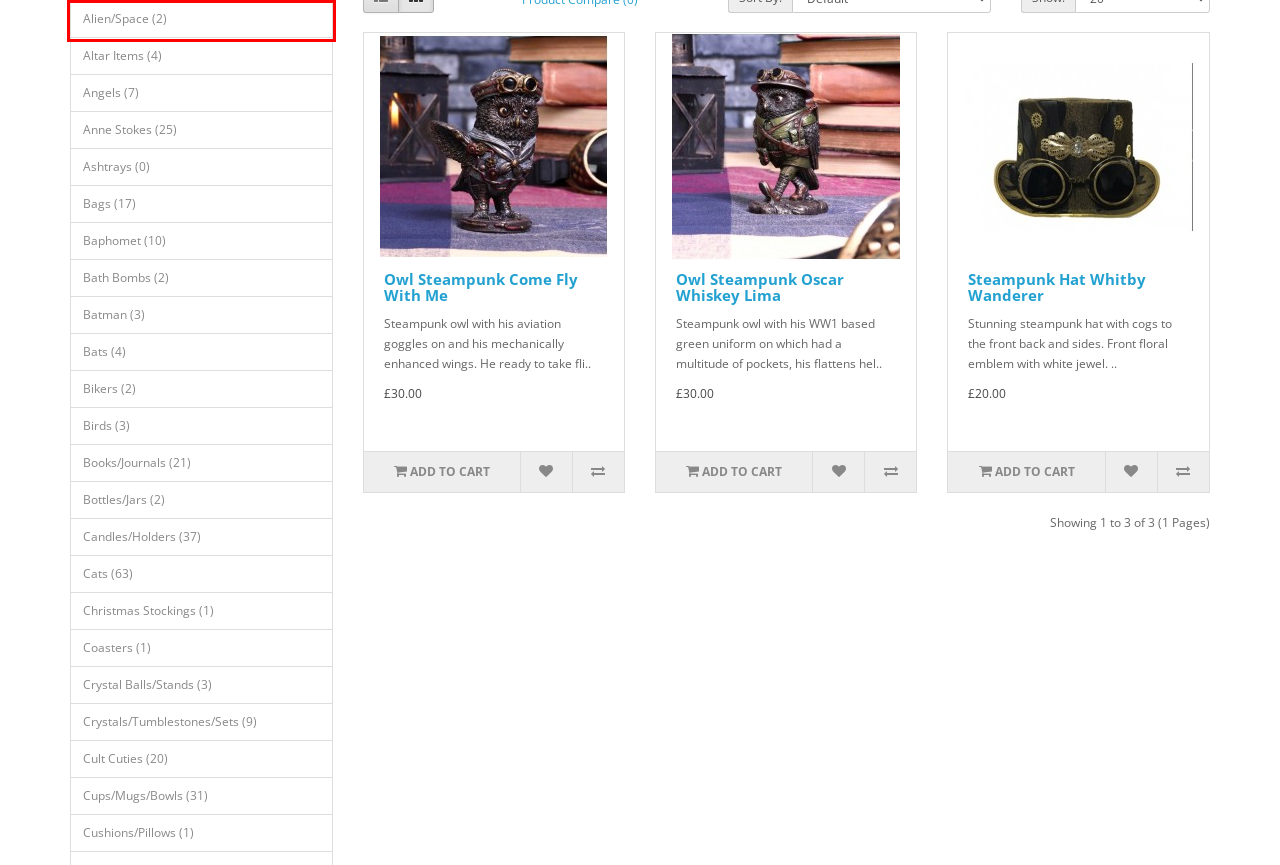Given a webpage screenshot with a red bounding box around a UI element, choose the webpage description that best matches the new webpage after clicking the element within the bounding box. Here are the candidates:
A. Birds
B. Batman
C. Crystal Balls/Stands
D. Ashtrays
E. Steampunk Hat Whitby Wanderer
F. Alien/Space
G. Angels
H. Bats

F